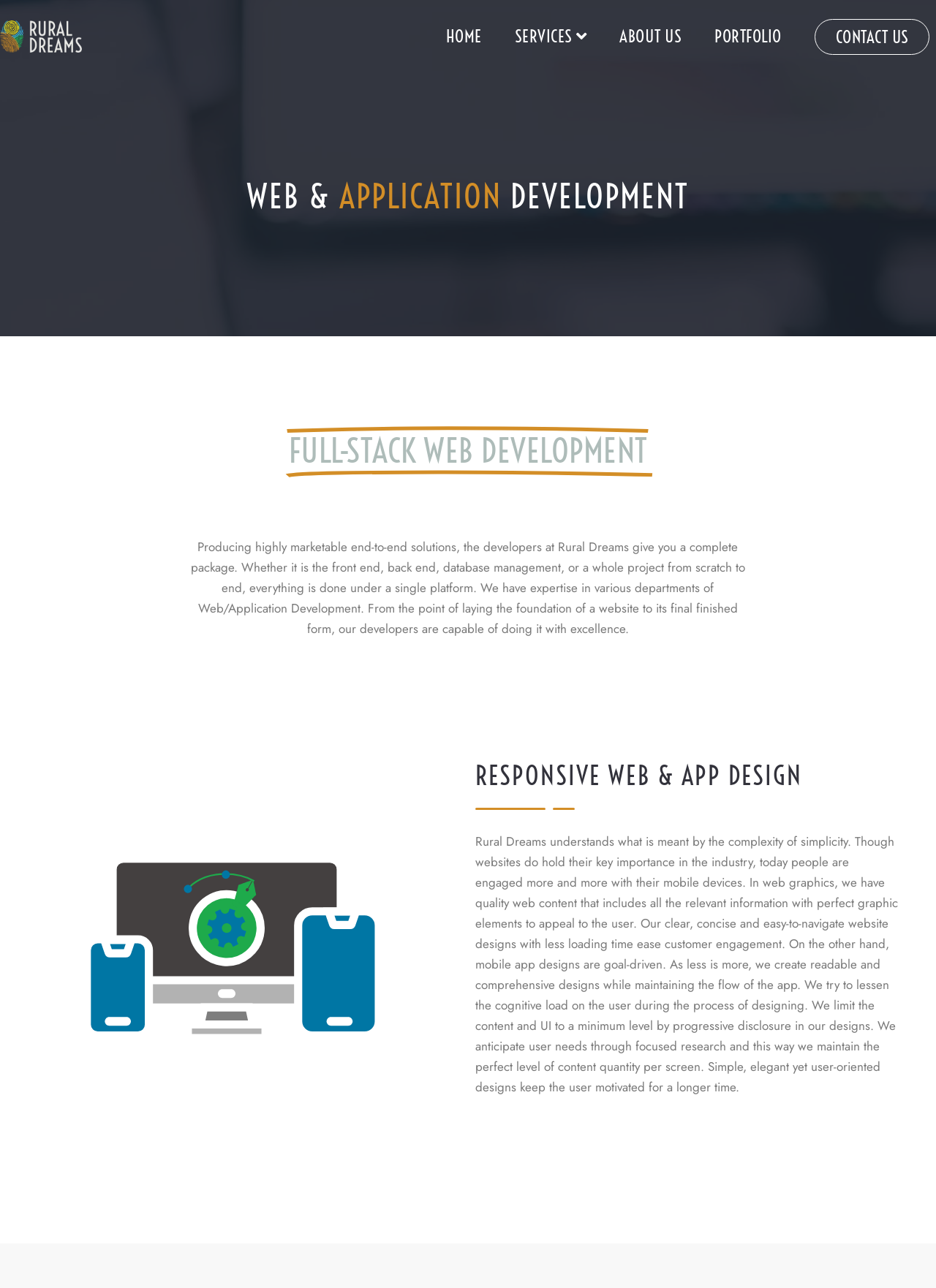What type of development does Rural Dreams offer?
Provide a well-explained and detailed answer to the question.

This answer can be obtained by looking at the heading 'FULL-STACK WEB DEVELOPMENT' on the webpage, which suggests that Rural Dreams provides full-stack web development services.